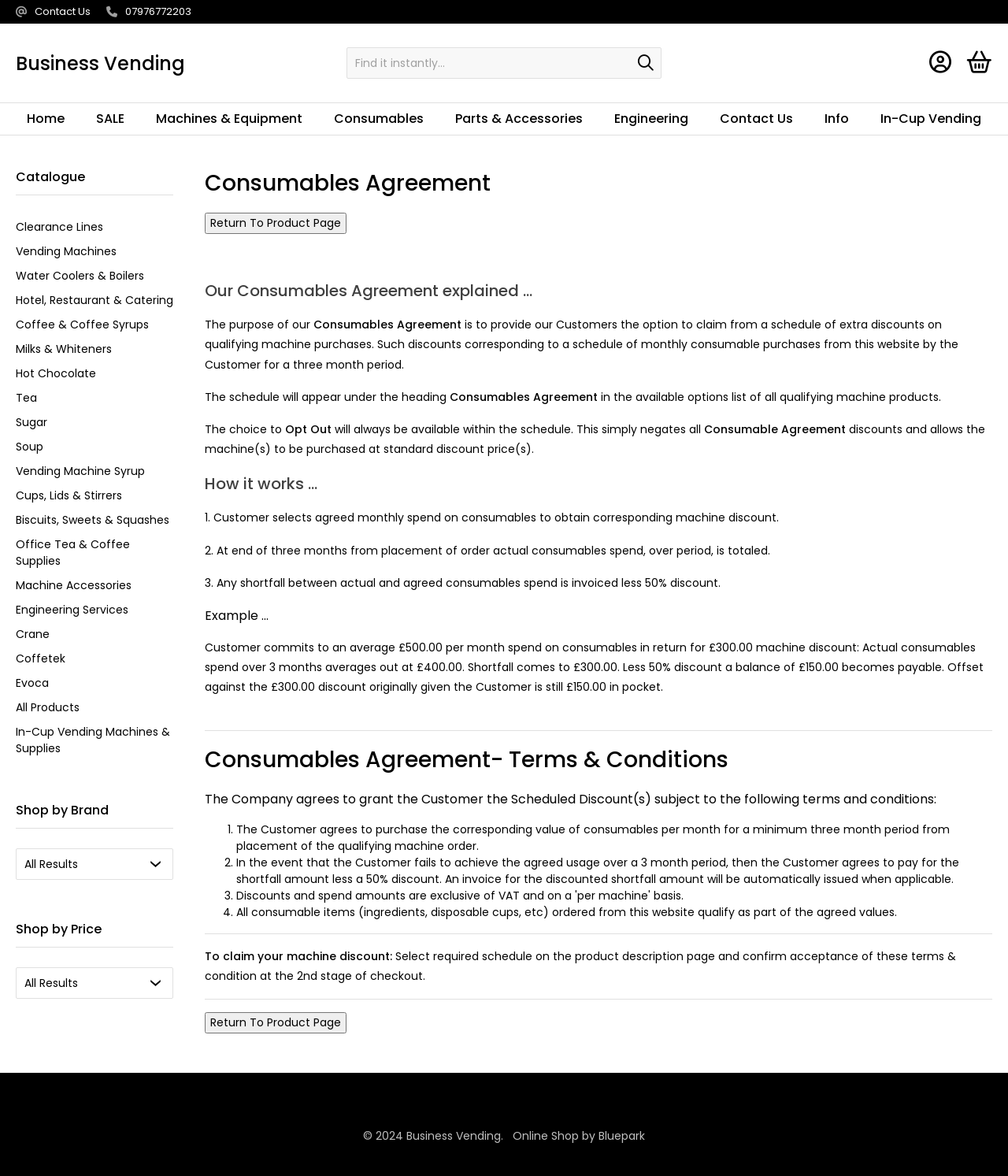Generate a thorough description of the webpage.

This webpage is about Business Vending, a UK-based online reseller of vending machines, vending supplies, and vending services. At the top of the page, there are several links, including "Contact Us", "Home", "SALE", and various categories of vending machines and supplies. 

Below these links, there is a search bar with a placeholder text "Find it instantly..." and a few icons on the right side. 

The main content of the page is divided into sections. The first section explains the Consumables Agreement, which is a program that offers customers discounts on machine purchases in exchange for committing to a monthly spend on consumables. The section provides detailed information on how the program works, including the process of selecting a monthly spend, totaling the actual consumables spend over three months, and invoicing any shortfall.

The next section provides an example of how the program works, with a scenario where a customer commits to a £500 monthly spend and receives a £300 machine discount.

Following this, there is a section on the terms and conditions of the Consumables Agreement, which outlines the responsibilities of both the company and the customer. This section includes a list of four points, each explaining a specific aspect of the agreement.

At the bottom of the page, there is a call-to-action to claim a machine discount by selecting a required schedule on the product description page and confirming acceptance of the terms and conditions at checkout.